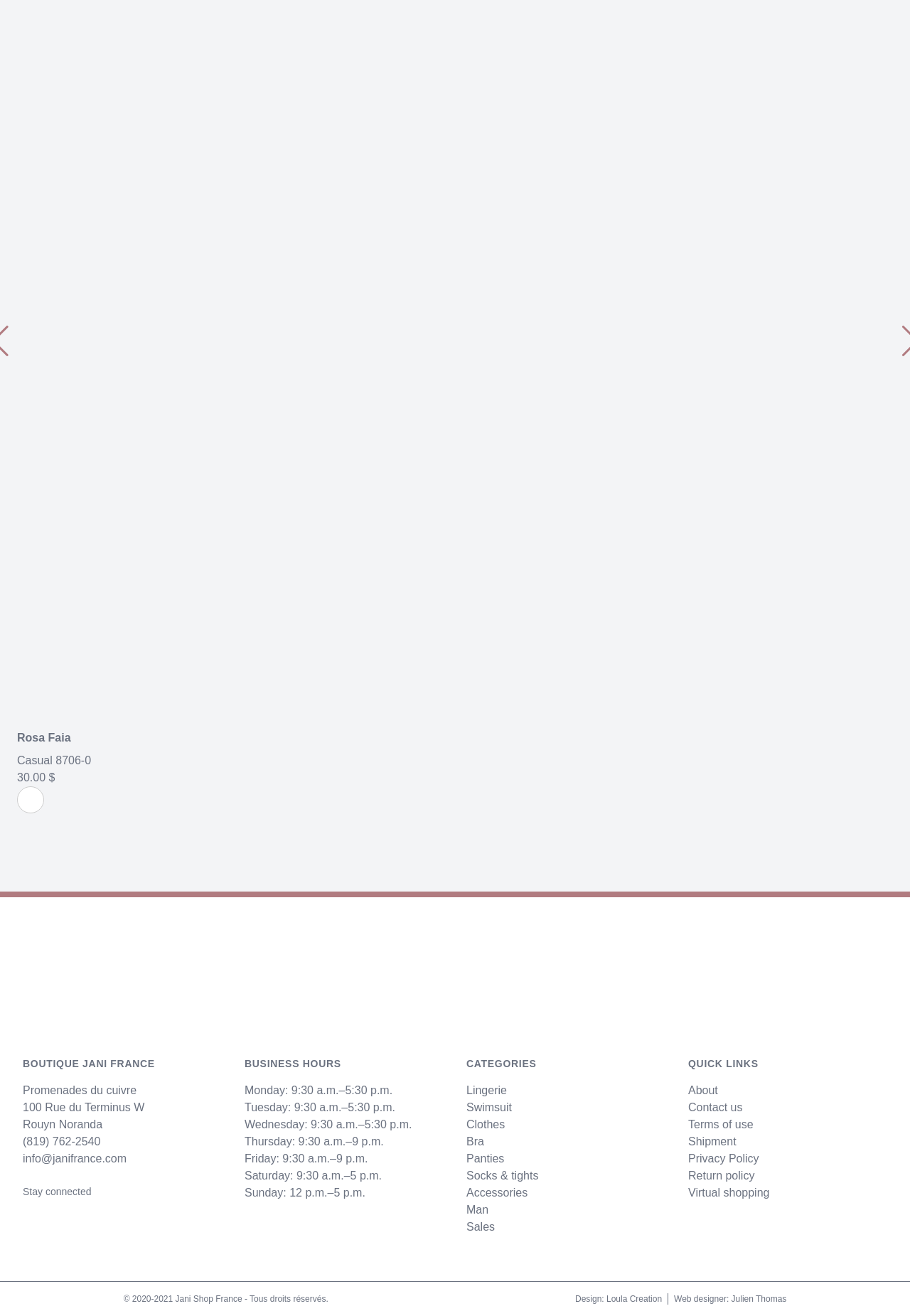What is the name of the boutique?
Relying on the image, give a concise answer in one word or a brief phrase.

BOUTIQUE JANI FRANCE